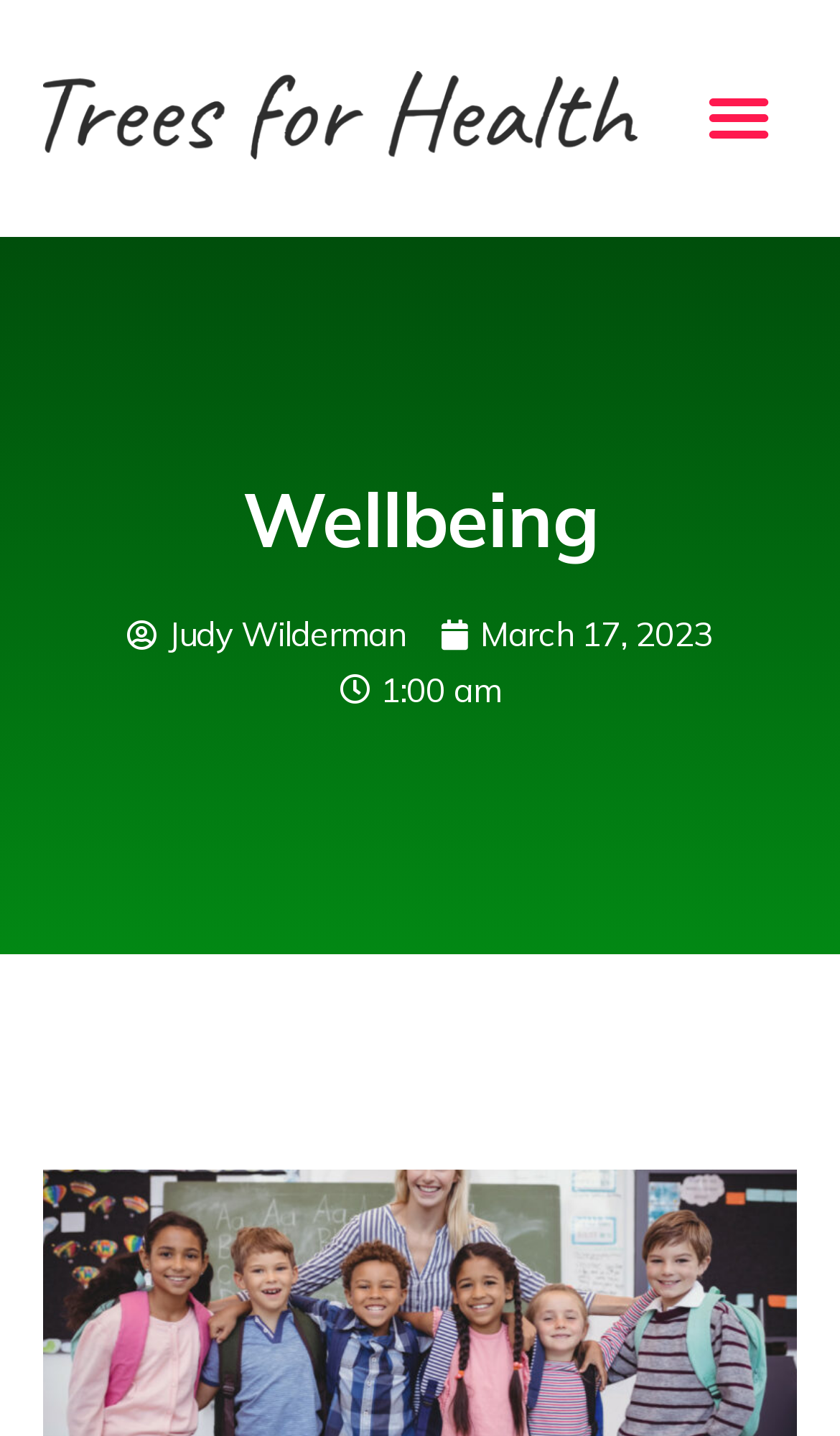Please provide a brief answer to the question using only one word or phrase: 
What is the time of the article by Judy Wilderman?

1:00 am